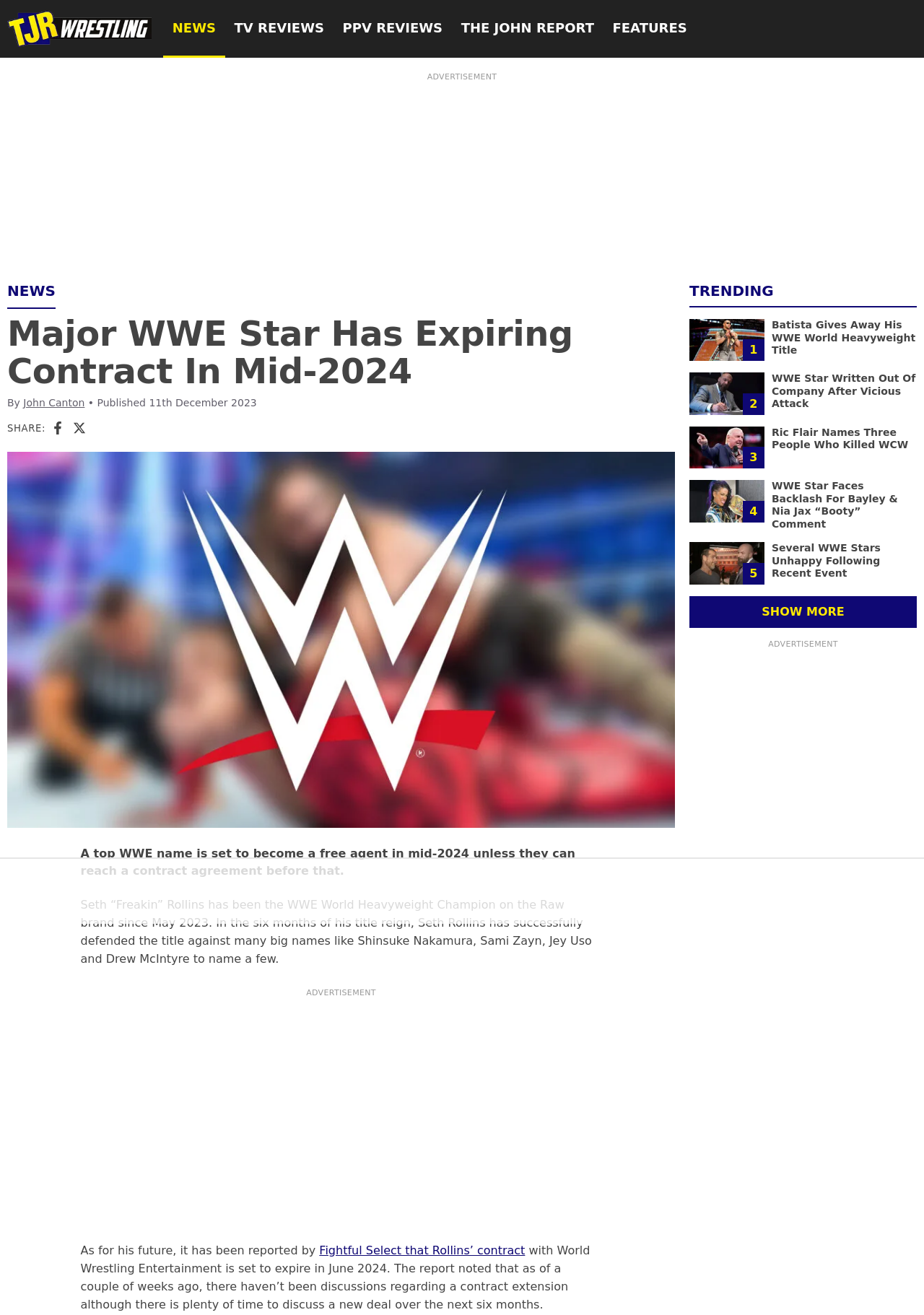How many social media sharing options are available?
Based on the visual information, provide a detailed and comprehensive answer.

I found the answer by looking at the sharing options below the article's title, which includes Facebook and X (presumably another social media platform).